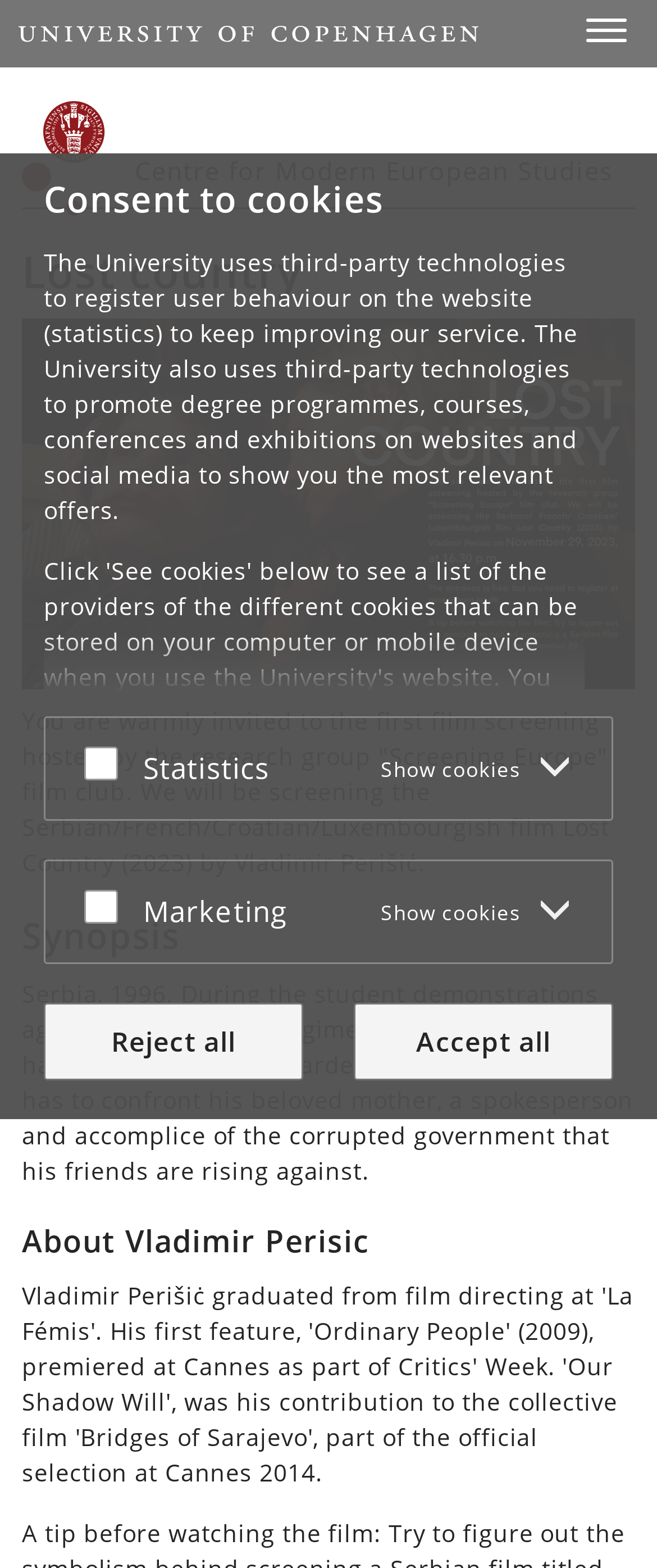Identify the bounding box coordinates of the specific part of the webpage to click to complete this instruction: "Visit Chris is on Infinite Earths".

None